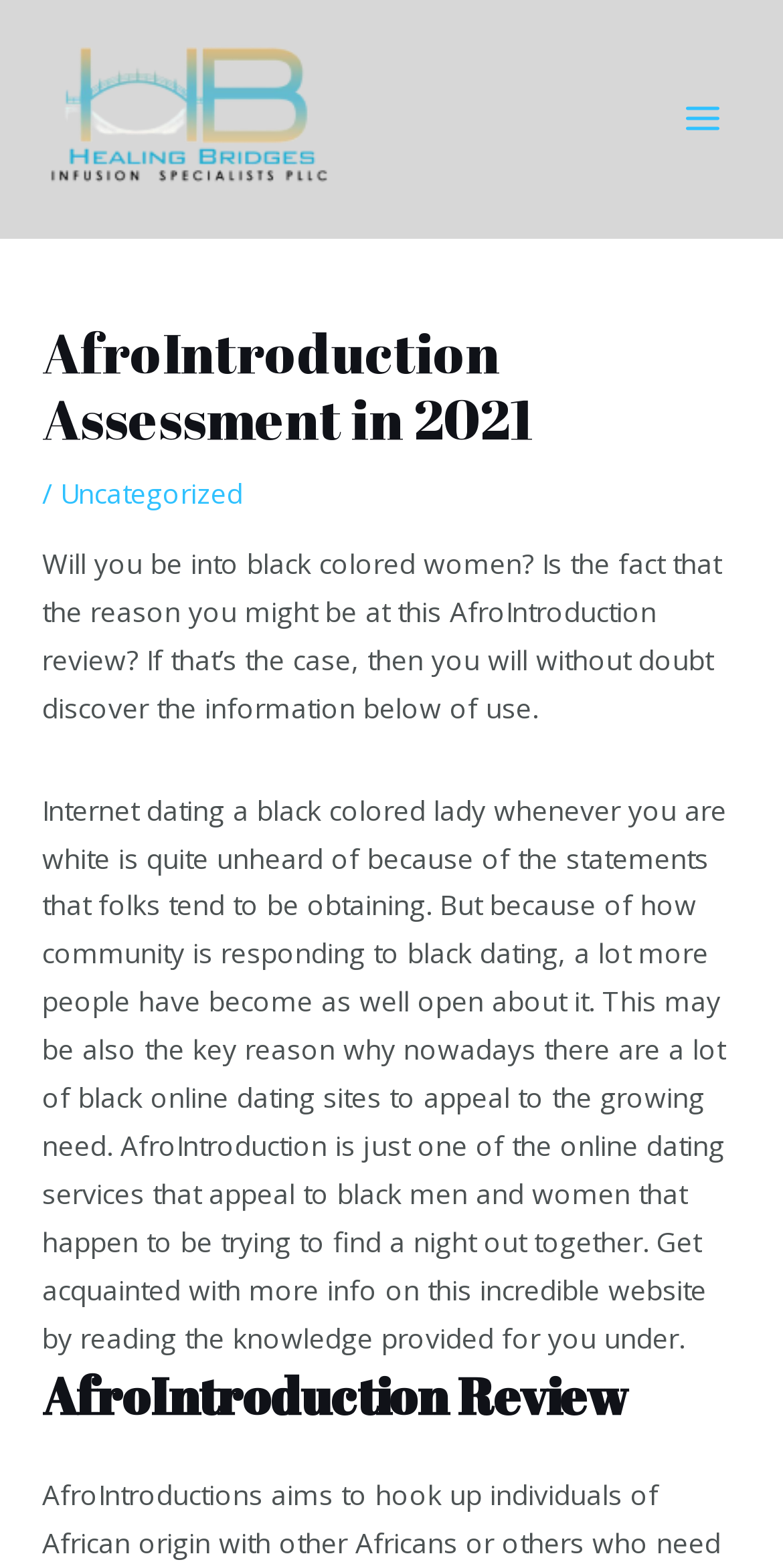Find the bounding box coordinates for the HTML element described as: "Main Menu". The coordinates should consist of four float values between 0 and 1, i.e., [left, top, right, bottom].

[0.845, 0.05, 0.949, 0.102]